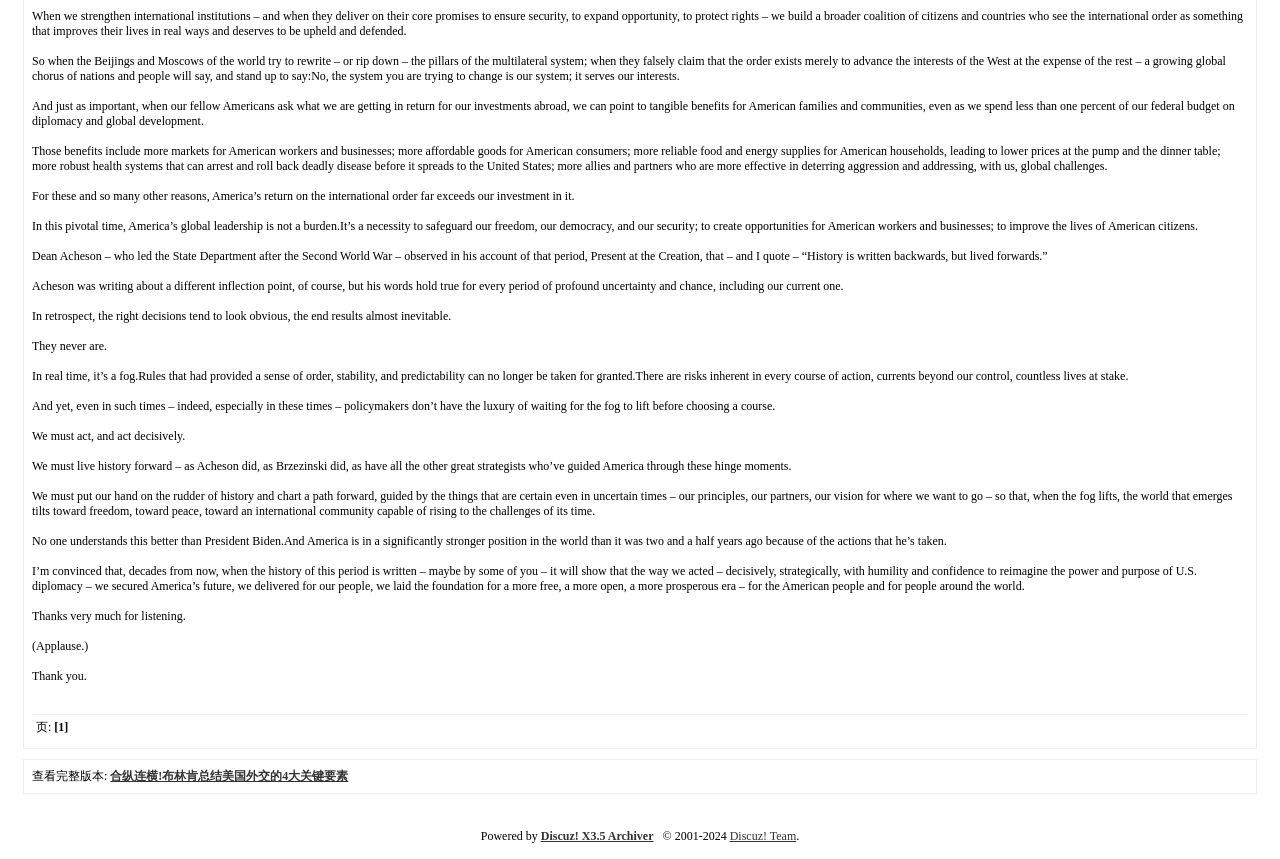Answer the question in one word or a short phrase:
What is the relationship between the US and the international order?

The US is a leader in the international order